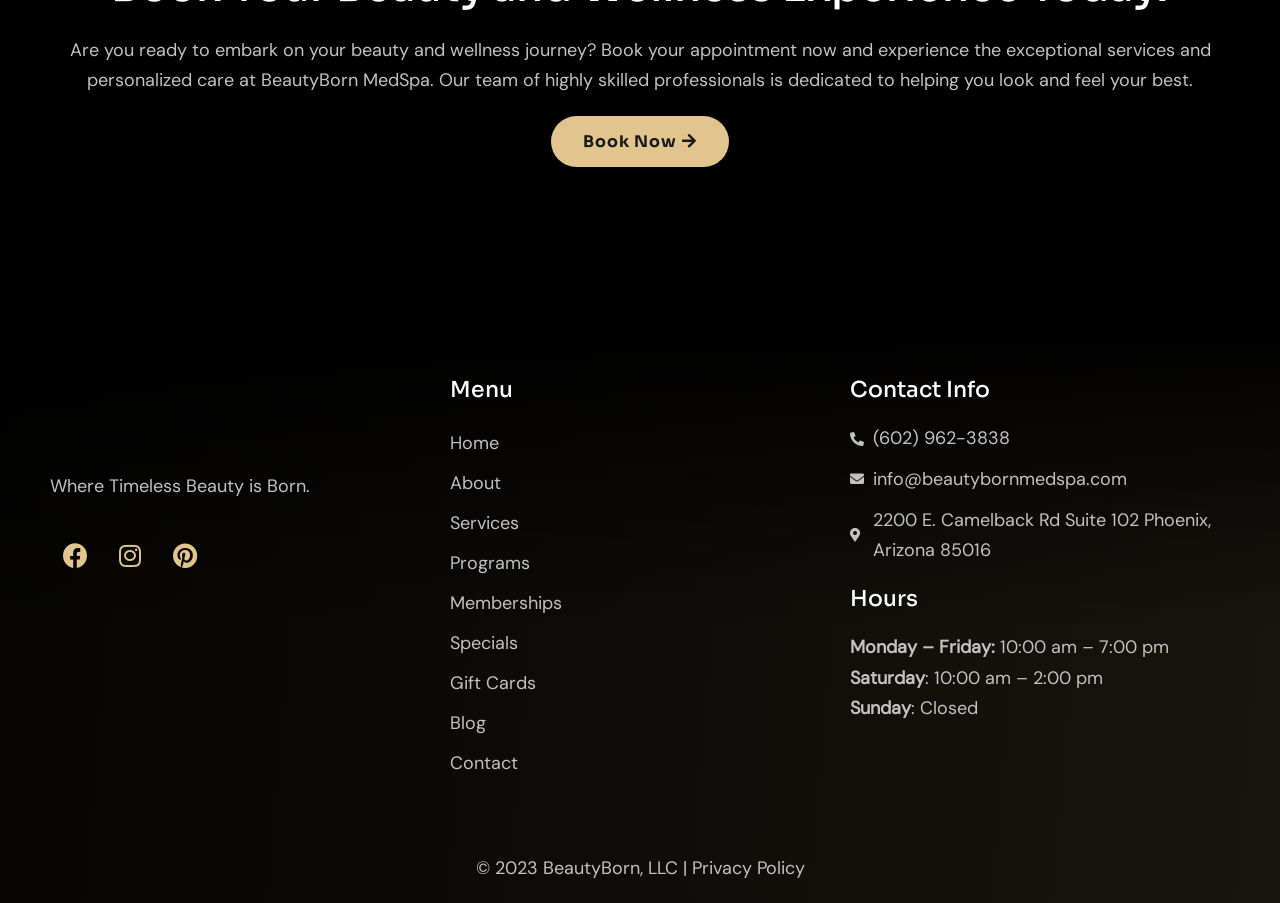Answer the following in one word or a short phrase: 
What are the hours of operation on Saturday?

10:00 am – 2:00 pm